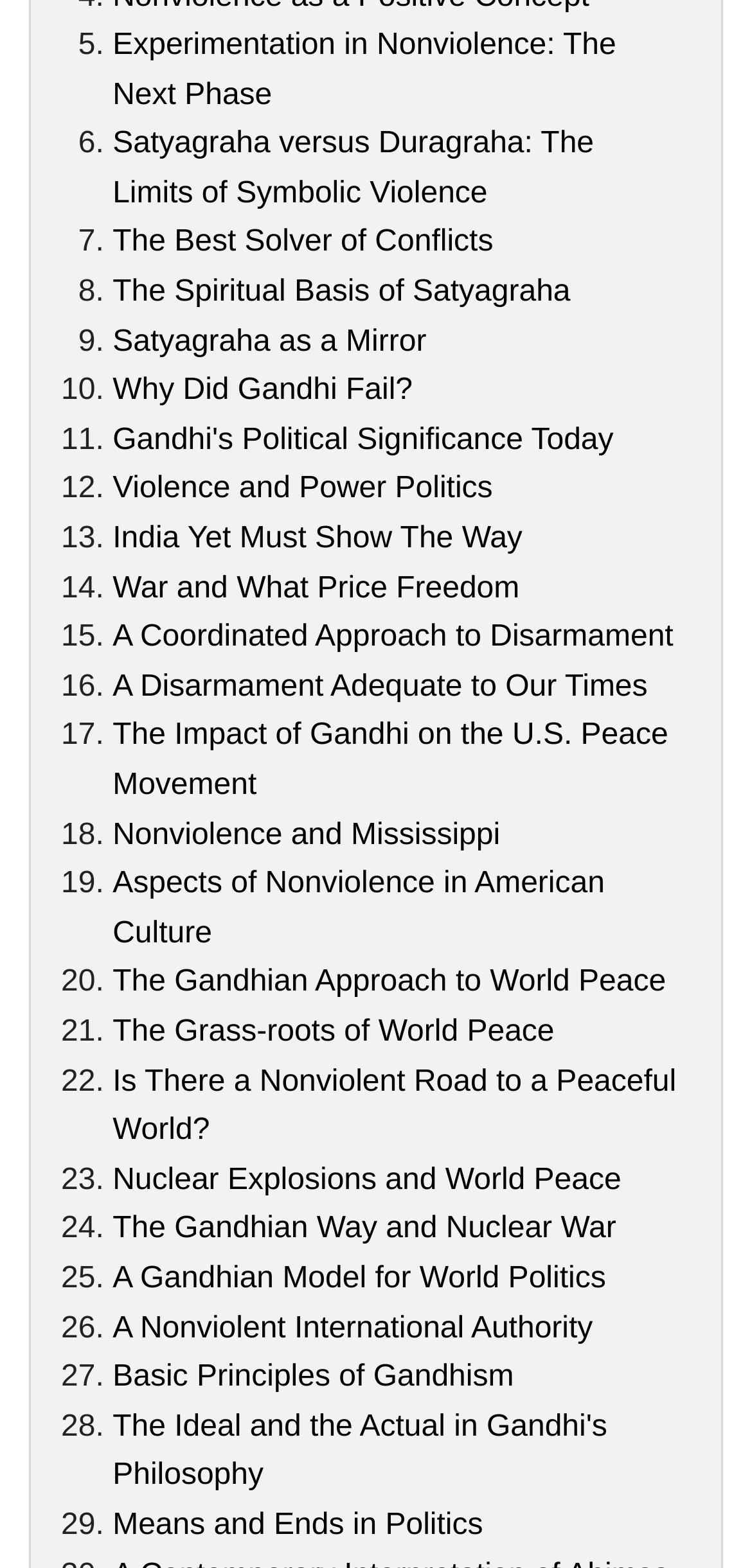Identify the bounding box coordinates necessary to click and complete the given instruction: "Click on 'Experimentation in Nonviolence: The Next Phase'".

[0.15, 0.019, 0.819, 0.071]